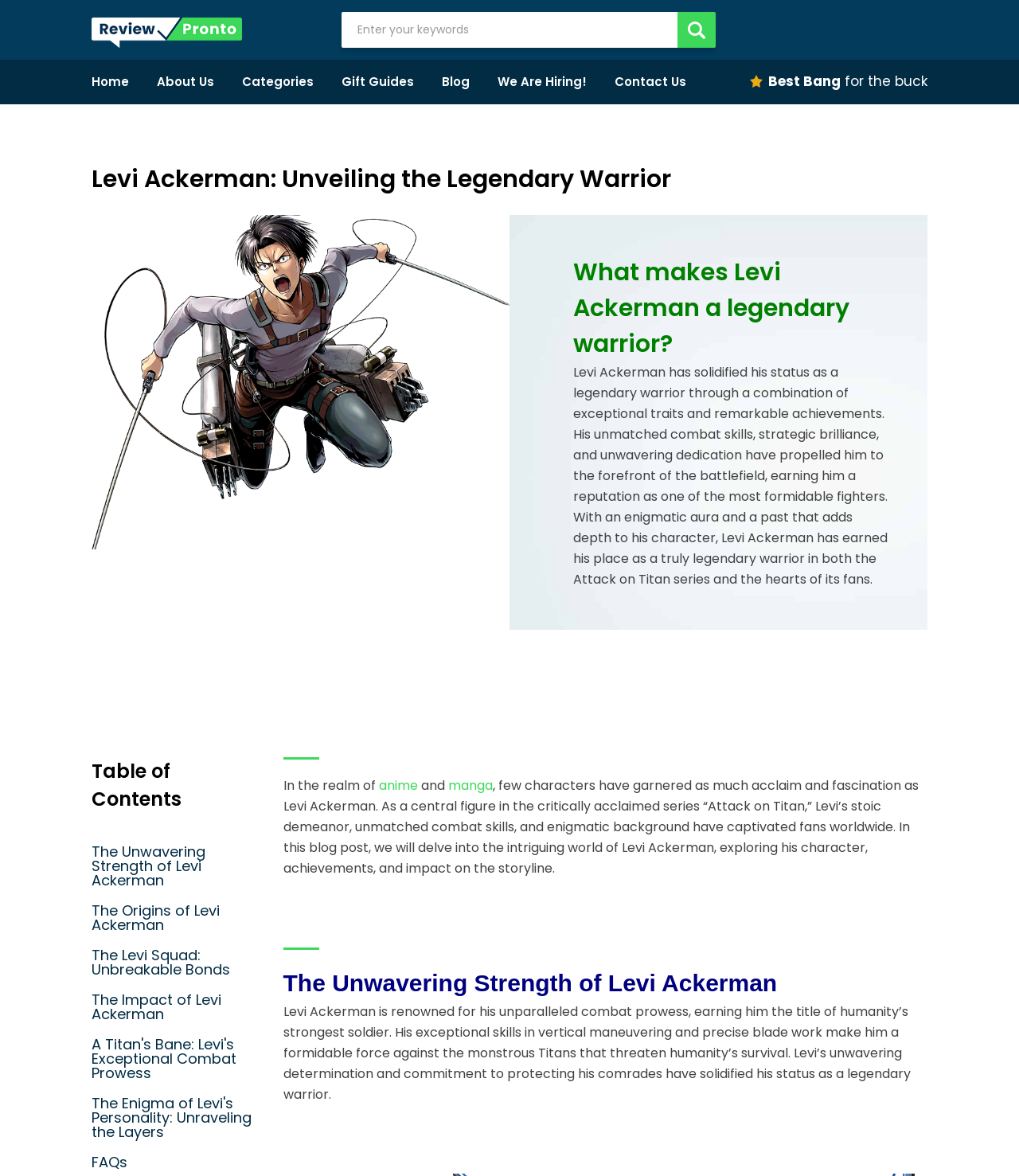Specify the bounding box coordinates of the area to click in order to follow the given instruction: "Search for keywords."

[0.335, 0.01, 0.702, 0.041]